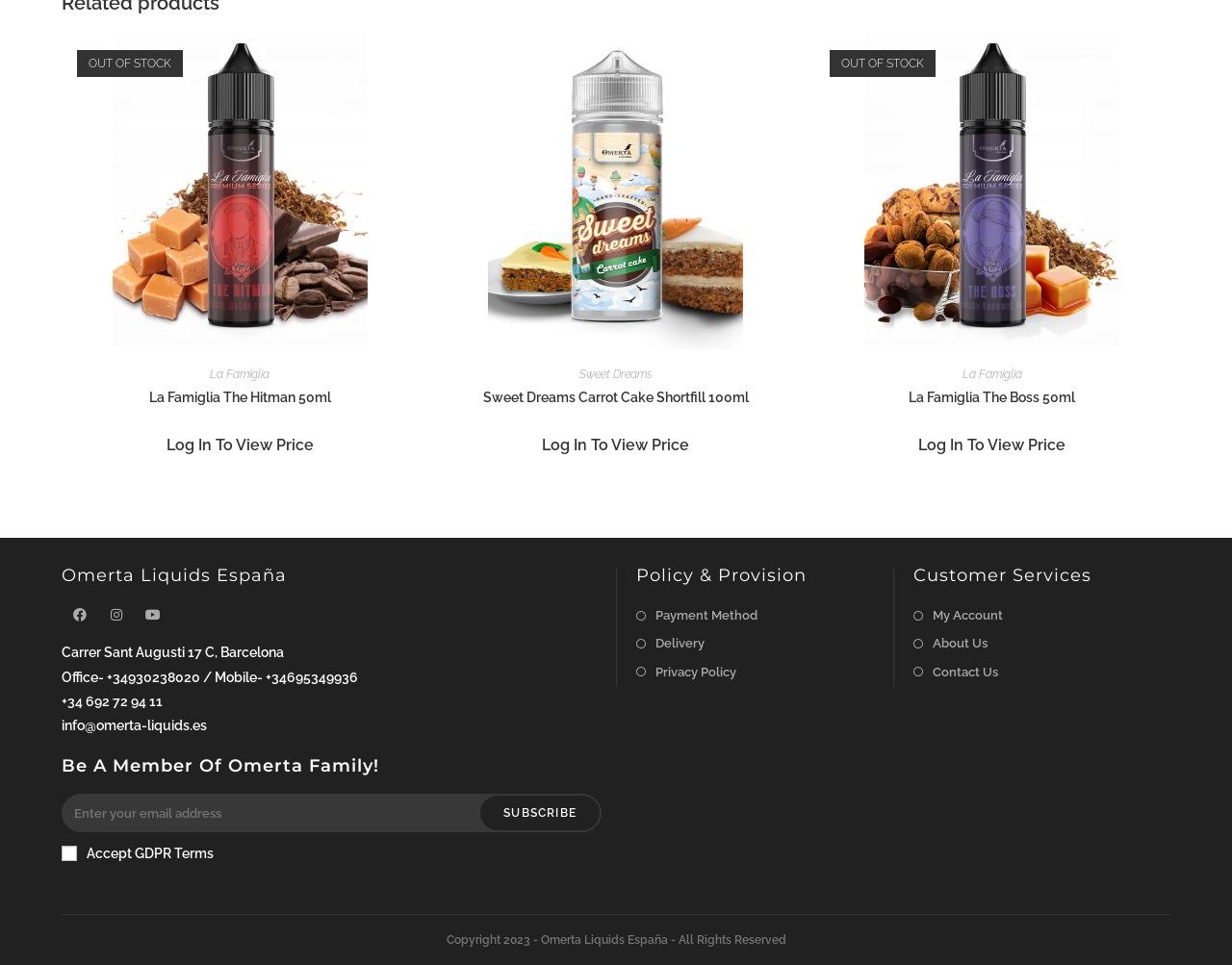Please provide a detailed answer to the question below by examining the image:
What is the address of the office?

The address of the office can be found in the static text 'Carrer Sant Augusti 17 C, Barcelona' at the bottom of the webpage, which provides the location of the office.